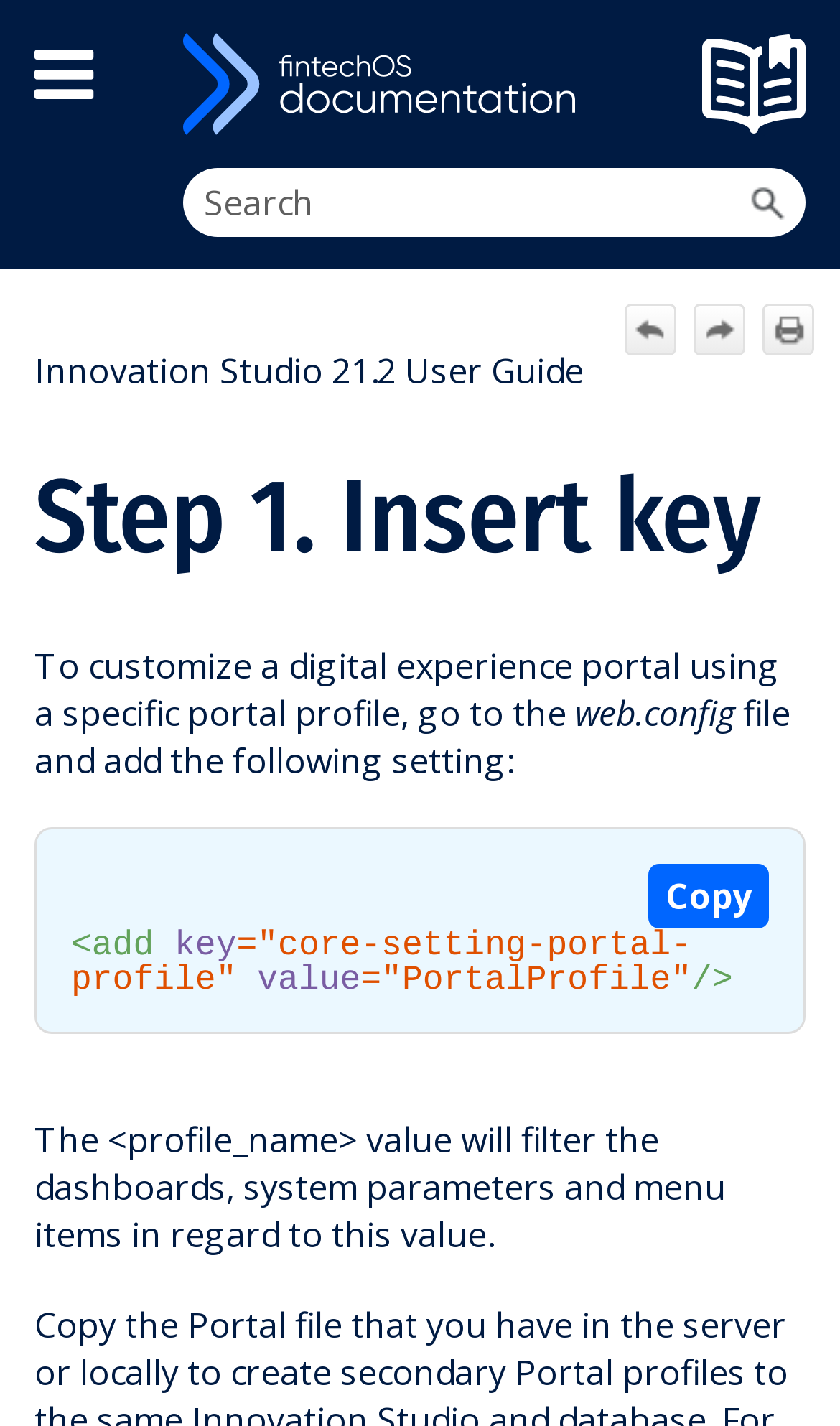Please answer the following question using a single word or phrase: 
What is the current step?

Step 1